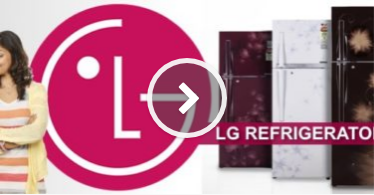Give a detailed account of the visual content in the image.

The image features a vibrant promotional graphic for LG Refrigerators, prominently displaying the LG logo in a striking pink circle. To the left, a woman, appearing content, stands with her arms crossed, possibly reflecting satisfaction with her appliance. On the right, an array of stylish LG refrigerator designs showcases various models, emphasizing the brand's commitment to both aesthetic appeal and functionality. The text "LG REFRIGERATOR" is clearly visible, reinforcing the focus on the product. This visual representation aims to attract customers to the LG Refrigerator Service Centre in South Kolkata, highlighting the technical support available for their appliances.